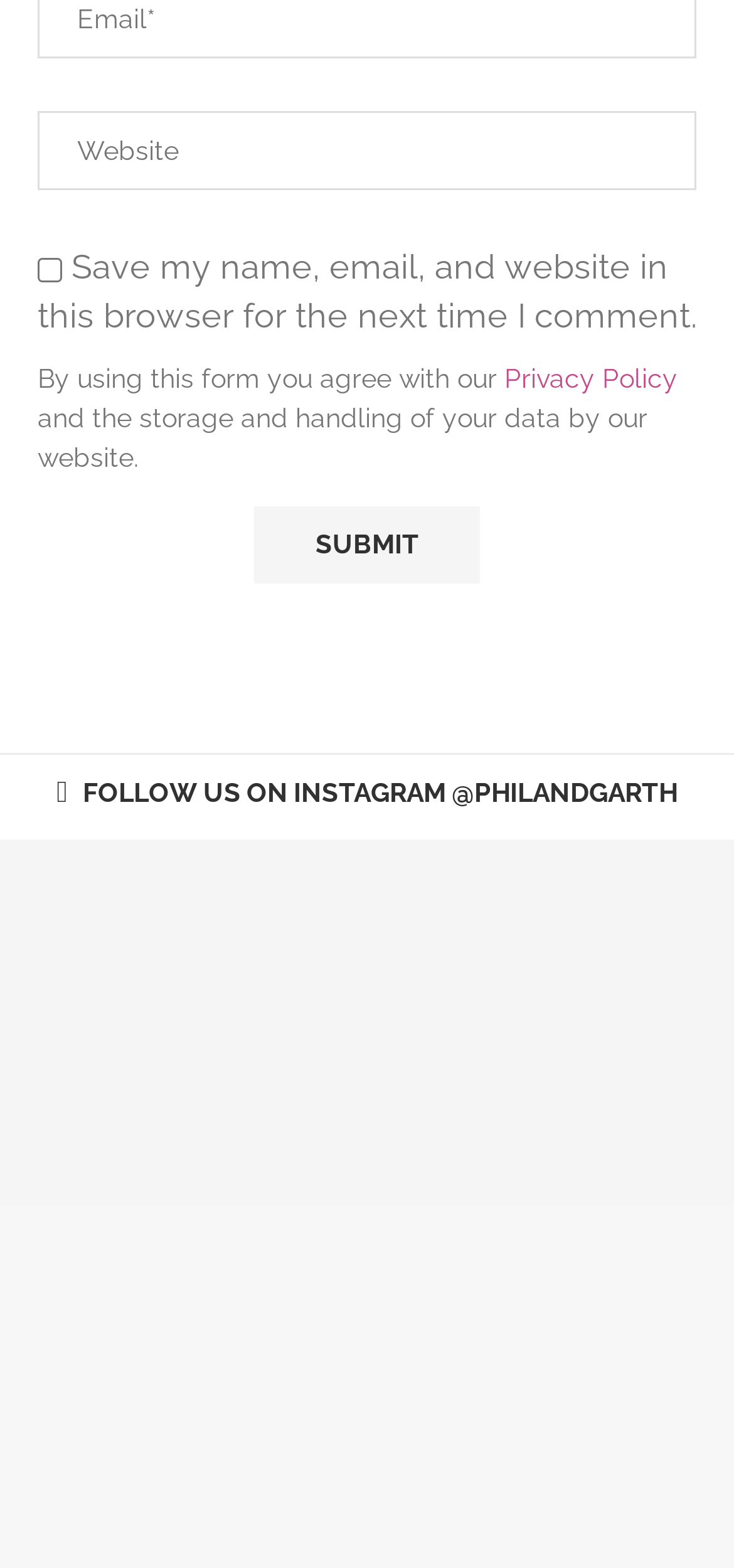Indicate the bounding box coordinates of the clickable region to achieve the following instruction: "Enter website."

[0.051, 0.071, 0.949, 0.122]